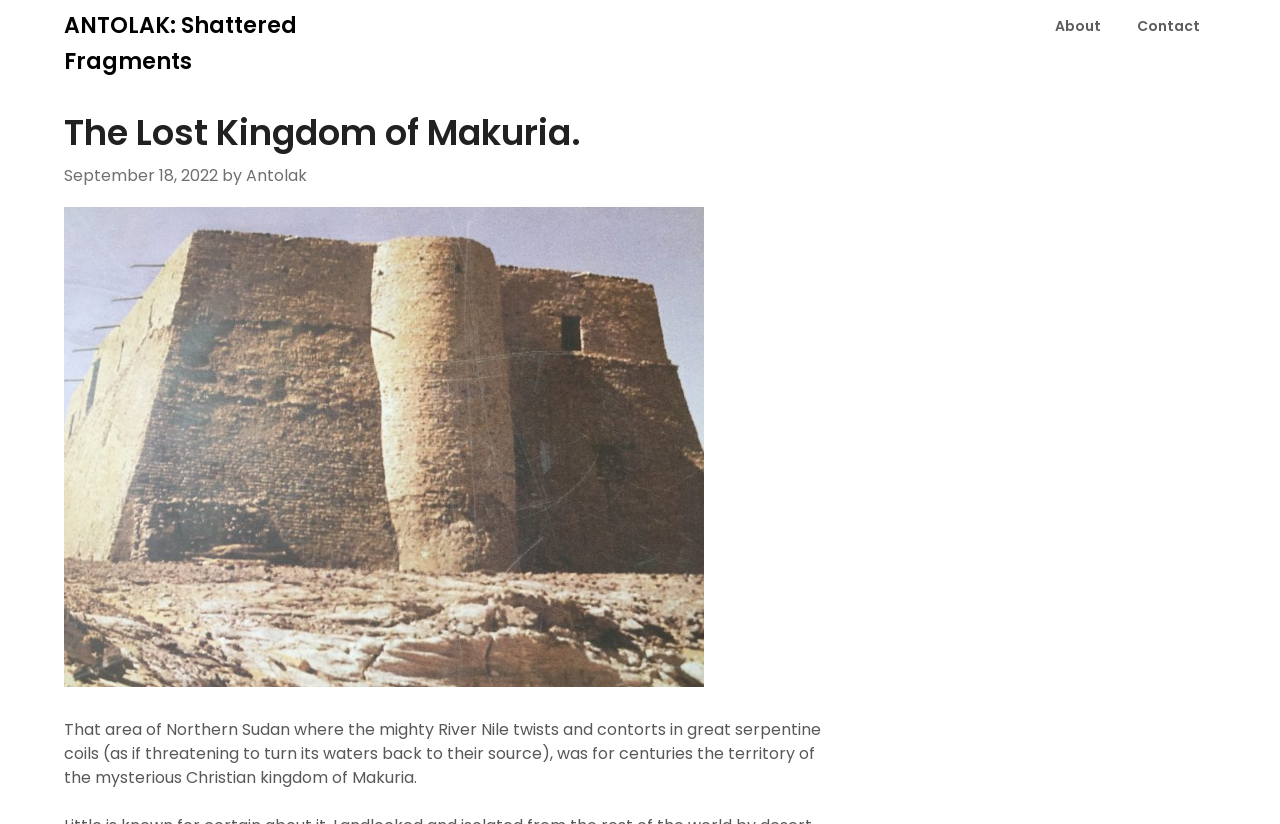What is the name of the Christian kingdom?
Look at the image and respond with a single word or a short phrase.

Makuria